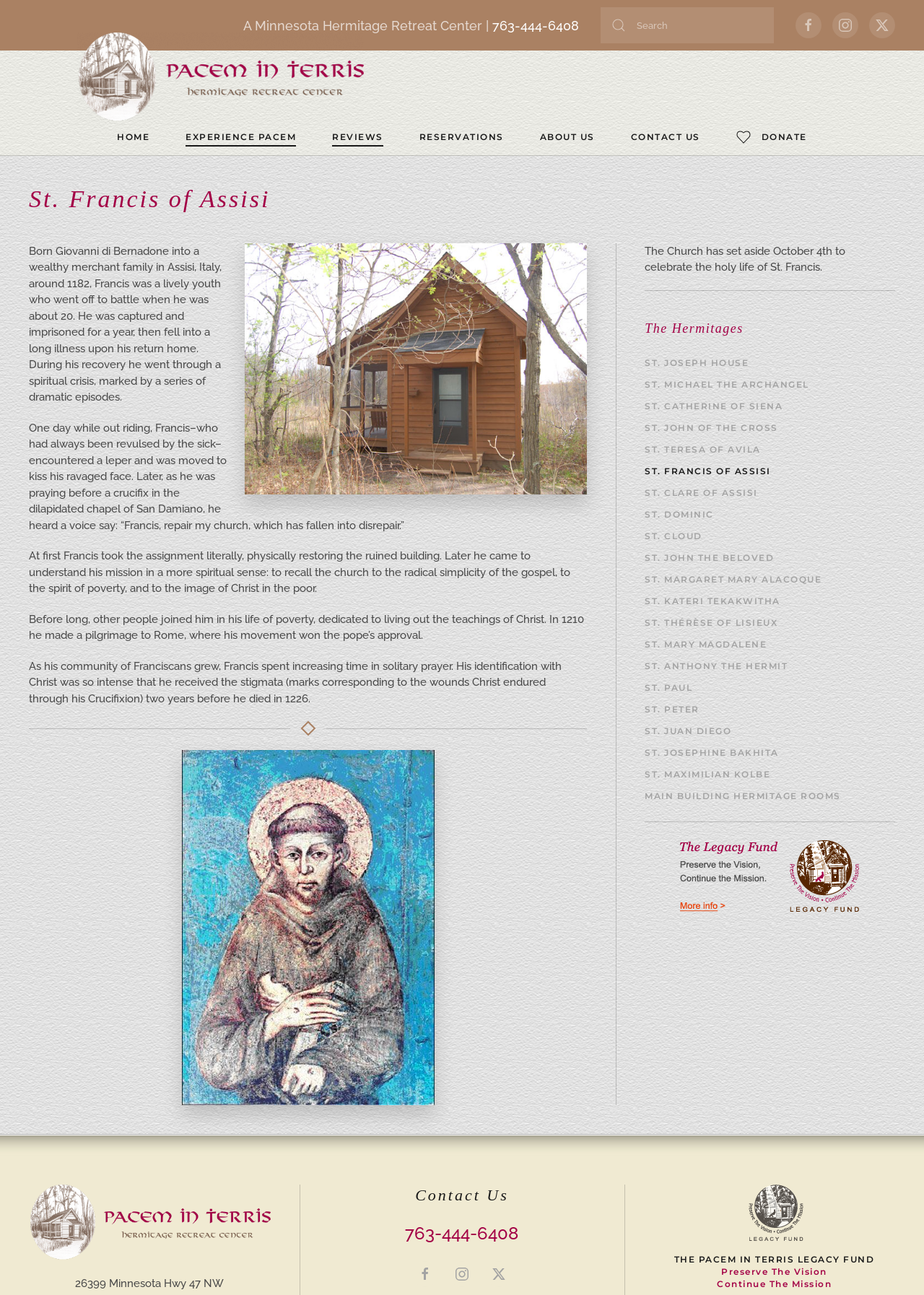Find the bounding box coordinates of the element to click in order to complete this instruction: "Click the 'HOME' link". The bounding box coordinates must be four float numbers between 0 and 1, denoted as [left, top, right, bottom].

[0.127, 0.092, 0.162, 0.12]